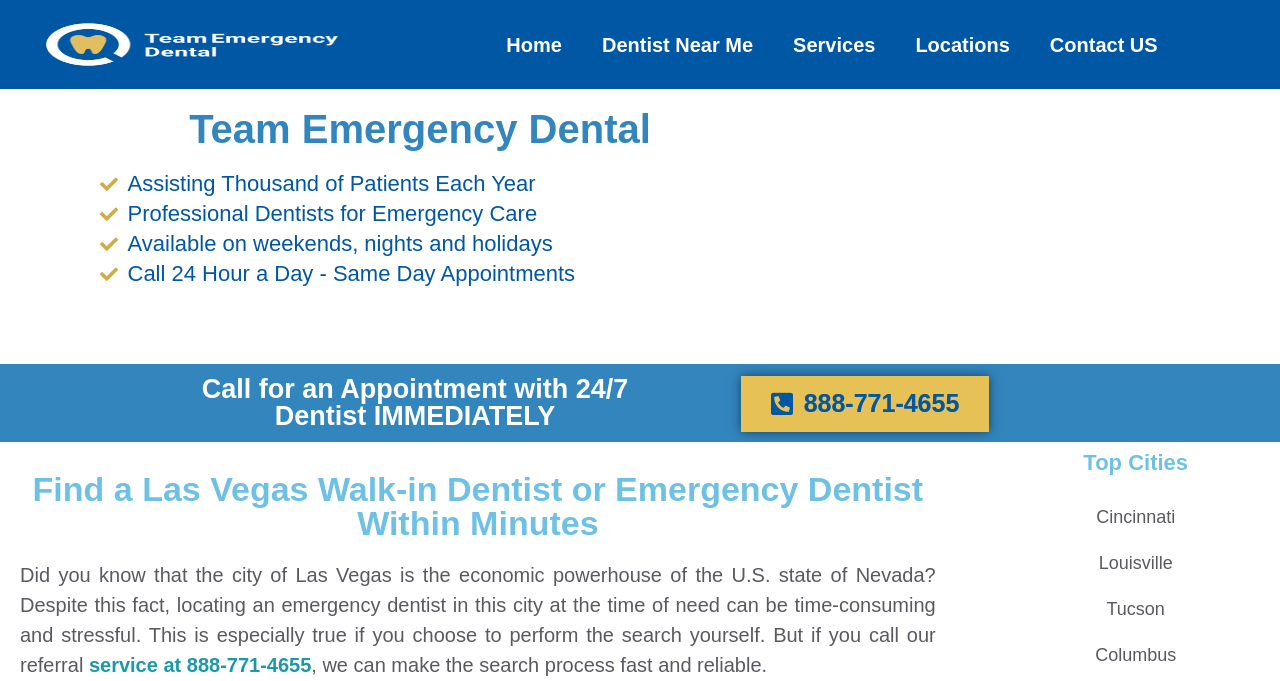Can you pinpoint the bounding box coordinates for the clickable element required for this instruction: "Find a Las Vegas walk-in dentist or emergency dentist"? The coordinates should be four float numbers between 0 and 1, i.e., [left, top, right, bottom].

[0.016, 0.693, 0.731, 0.793]